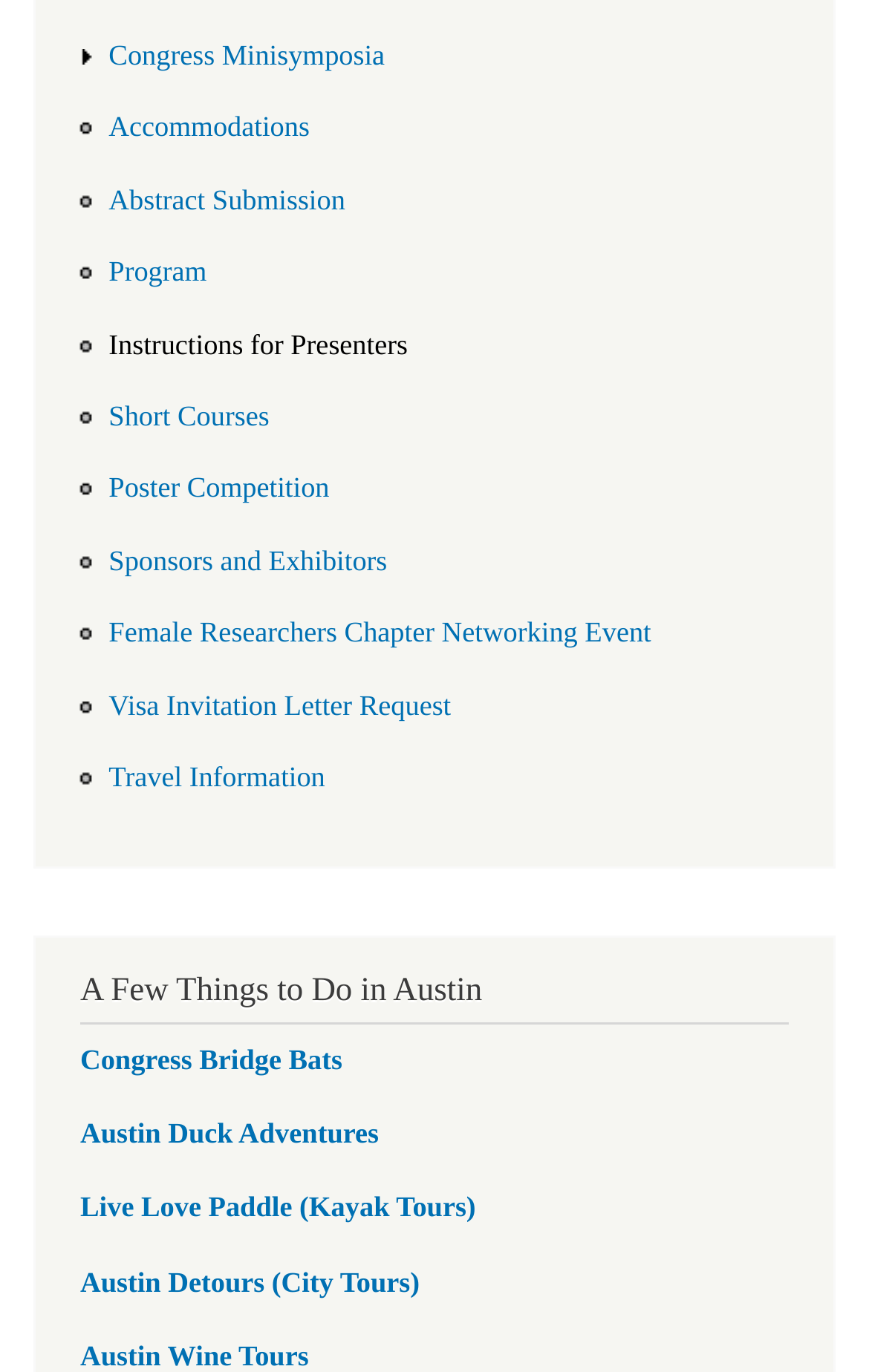Answer the question using only one word or a concise phrase: How many links are there in the 'Things to do in Austin' section?

5